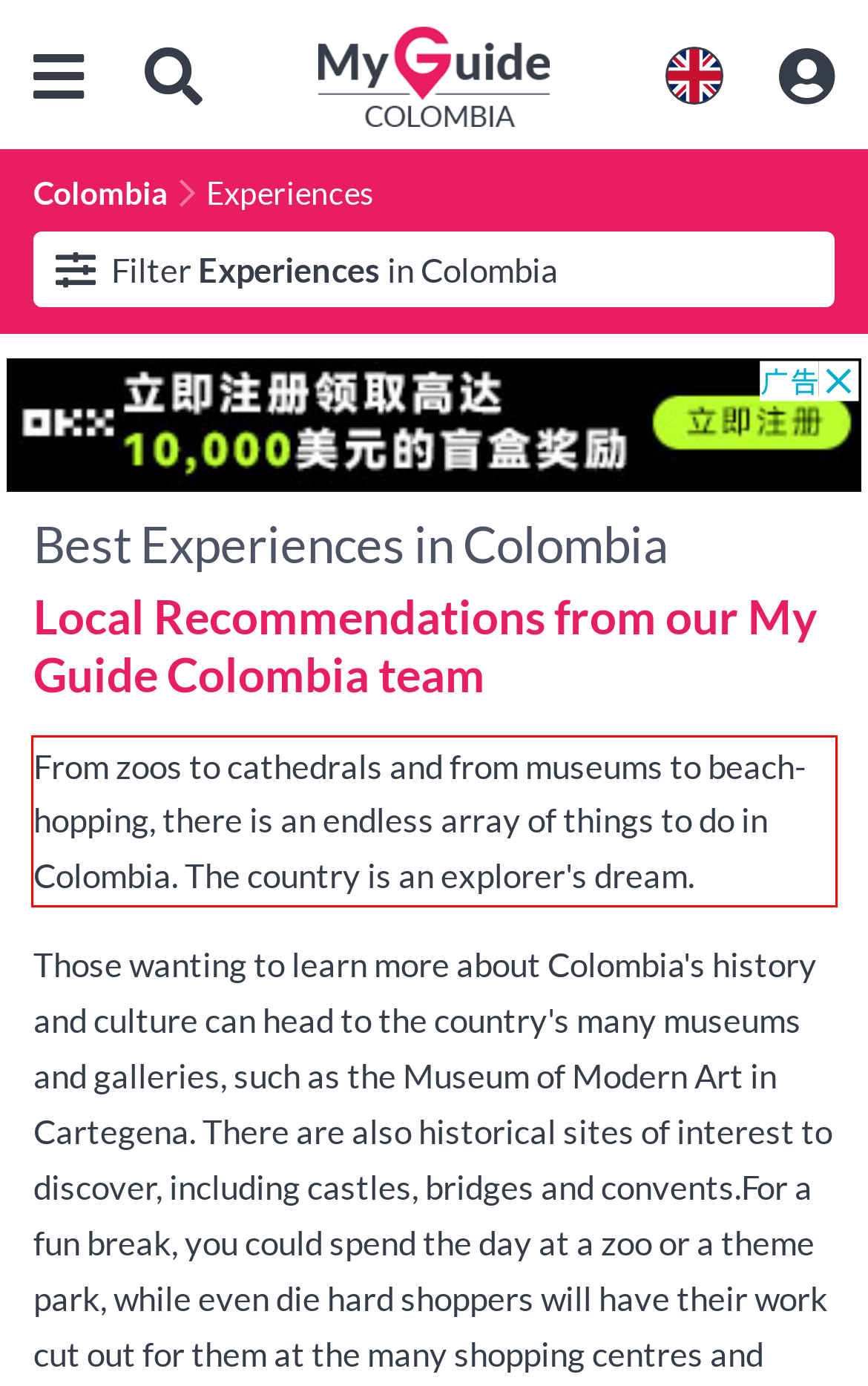Examine the webpage screenshot, find the red bounding box, and extract the text content within this marked area.

From zoos to cathedrals and from museums to beach-hopping, there is an endless array of things to do in Colombia. The country is an explorer's dream.